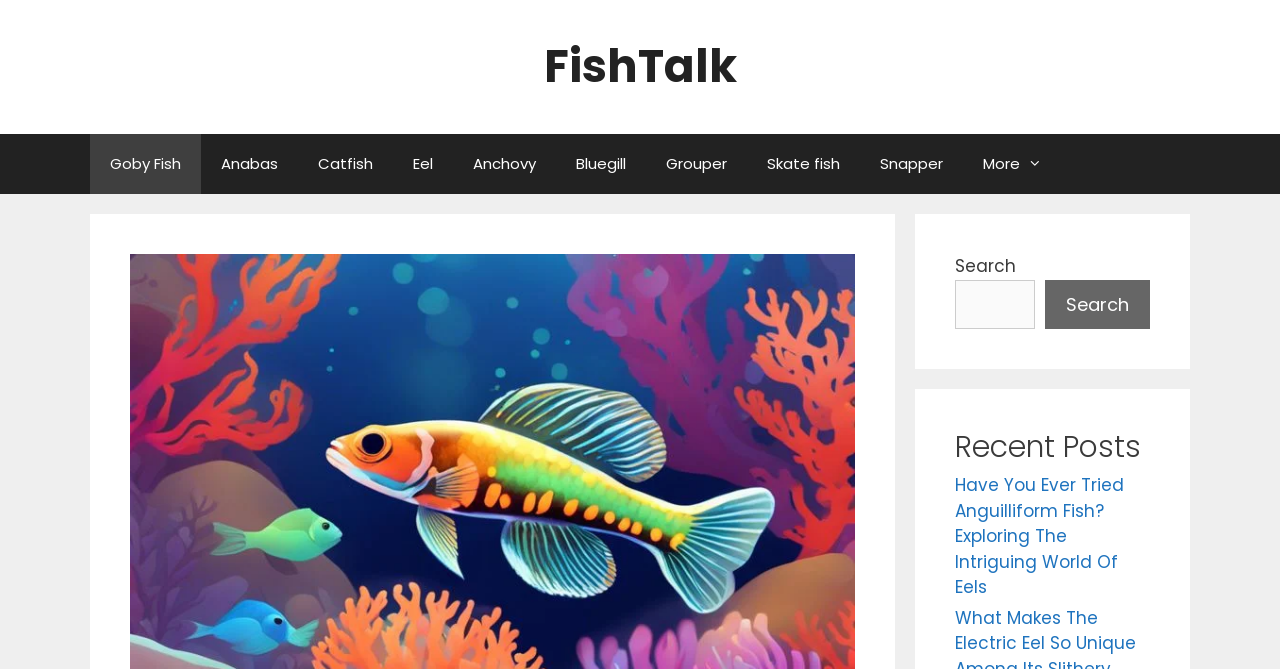Find and indicate the bounding box coordinates of the region you should select to follow the given instruction: "Visit the LinkedIn page for the smart grid market report".

None